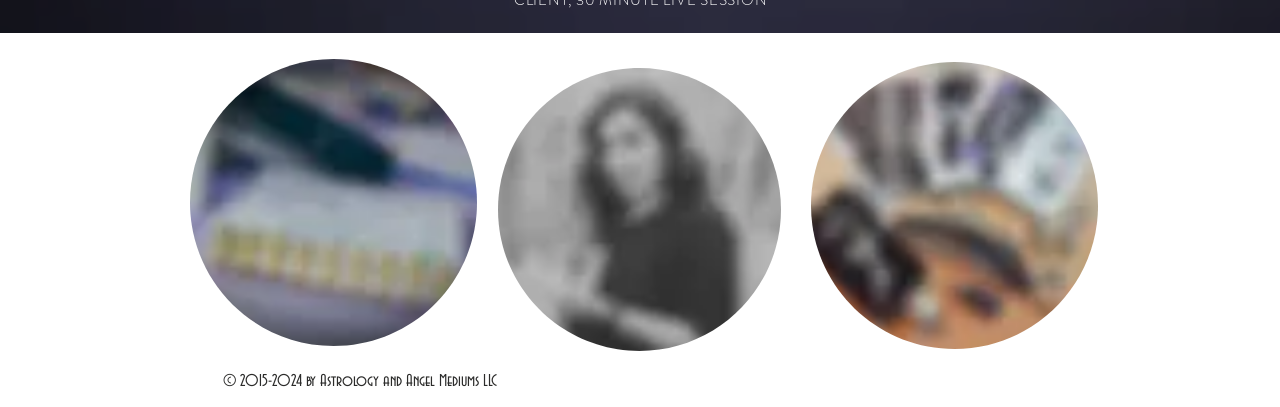Bounding box coordinates are to be given in the format (top-left x, top-left y, bottom-right x, bottom-right y). All values must be floating point numbers between 0 and 1. Provide the bounding box coordinate for the UI element described as: FIND ME

[0.387, 0.152, 0.612, 0.857]